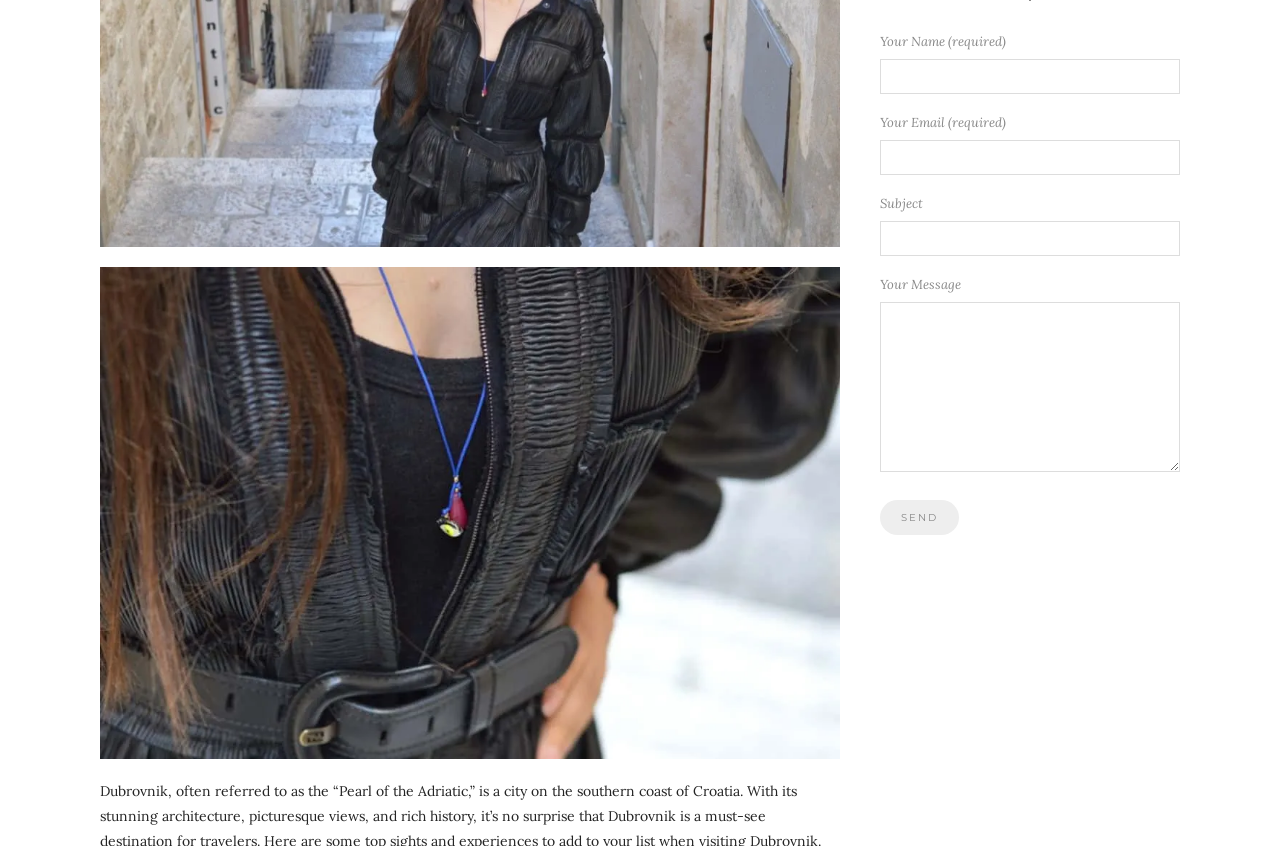How many input fields are in the contact form?
Using the visual information, answer the question in a single word or phrase.

4